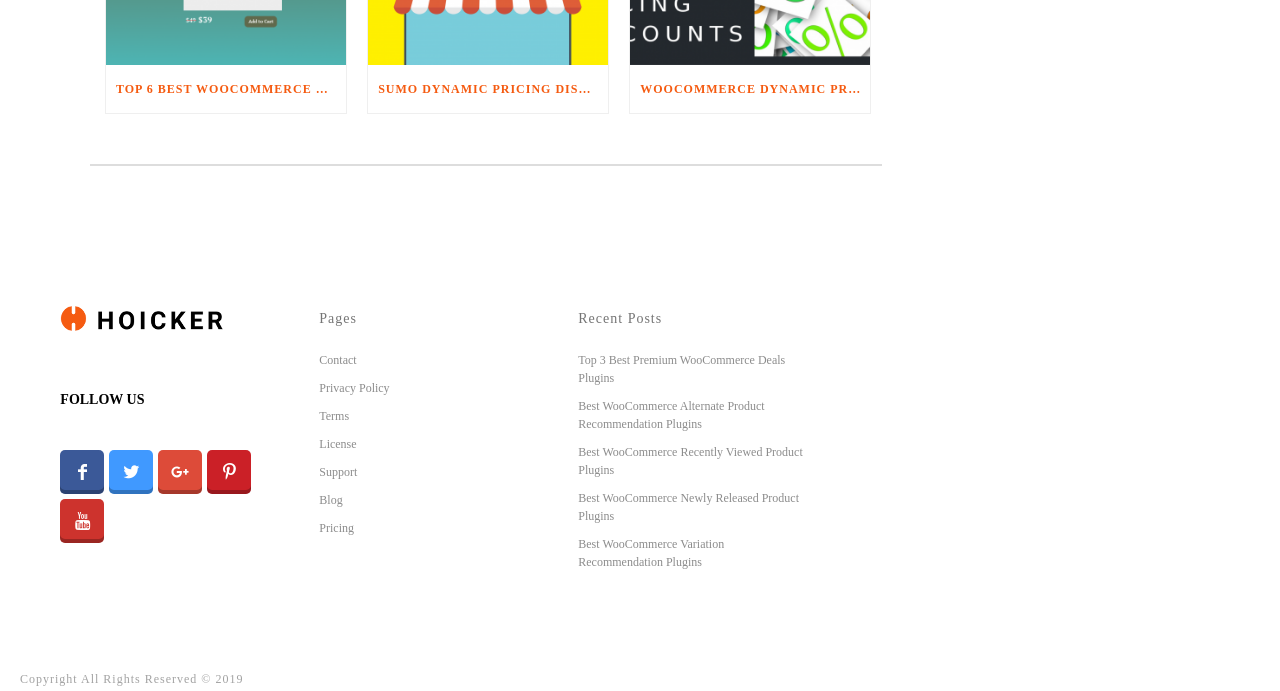Identify the bounding box coordinates of the region I need to click to complete this instruction: "Read the privacy policy".

[0.249, 0.549, 0.304, 0.575]